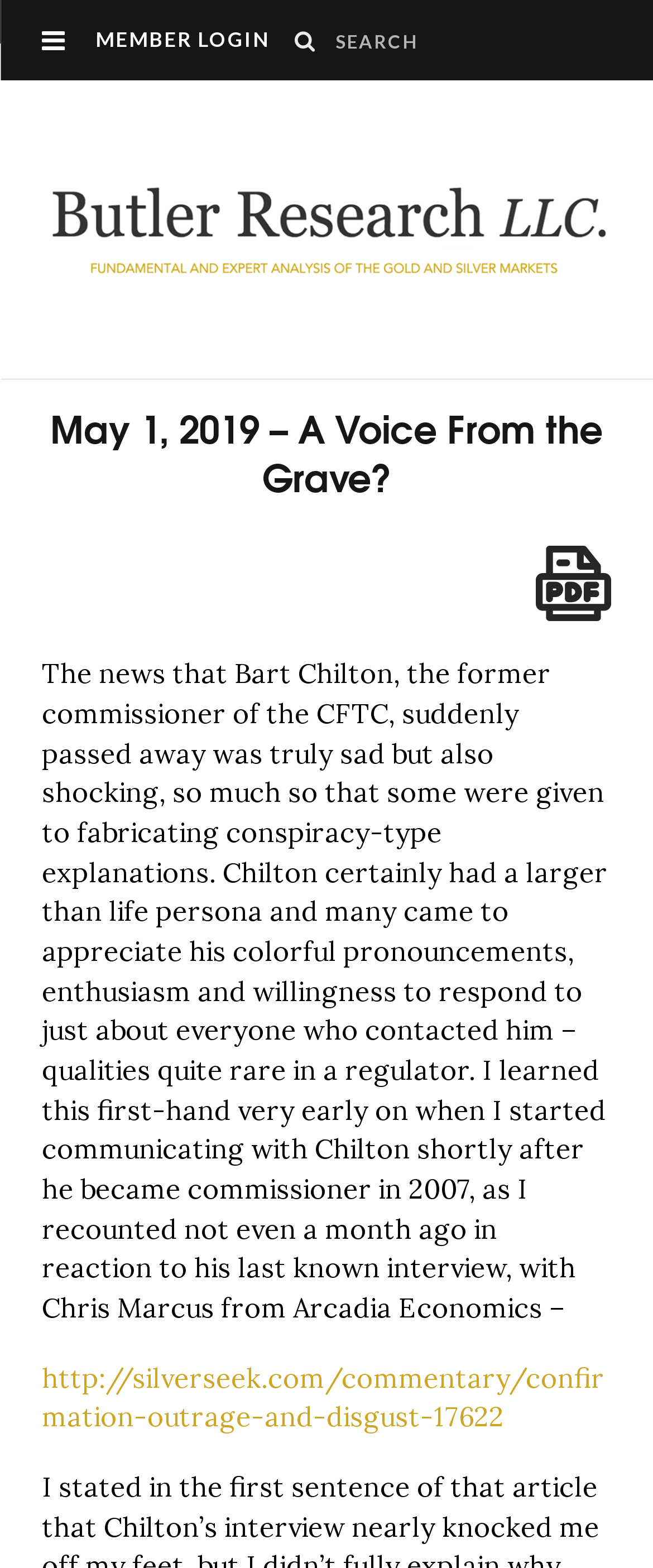What is the topic of the article on this webpage?
Using the image, answer in one word or phrase.

Bart Chilton's death